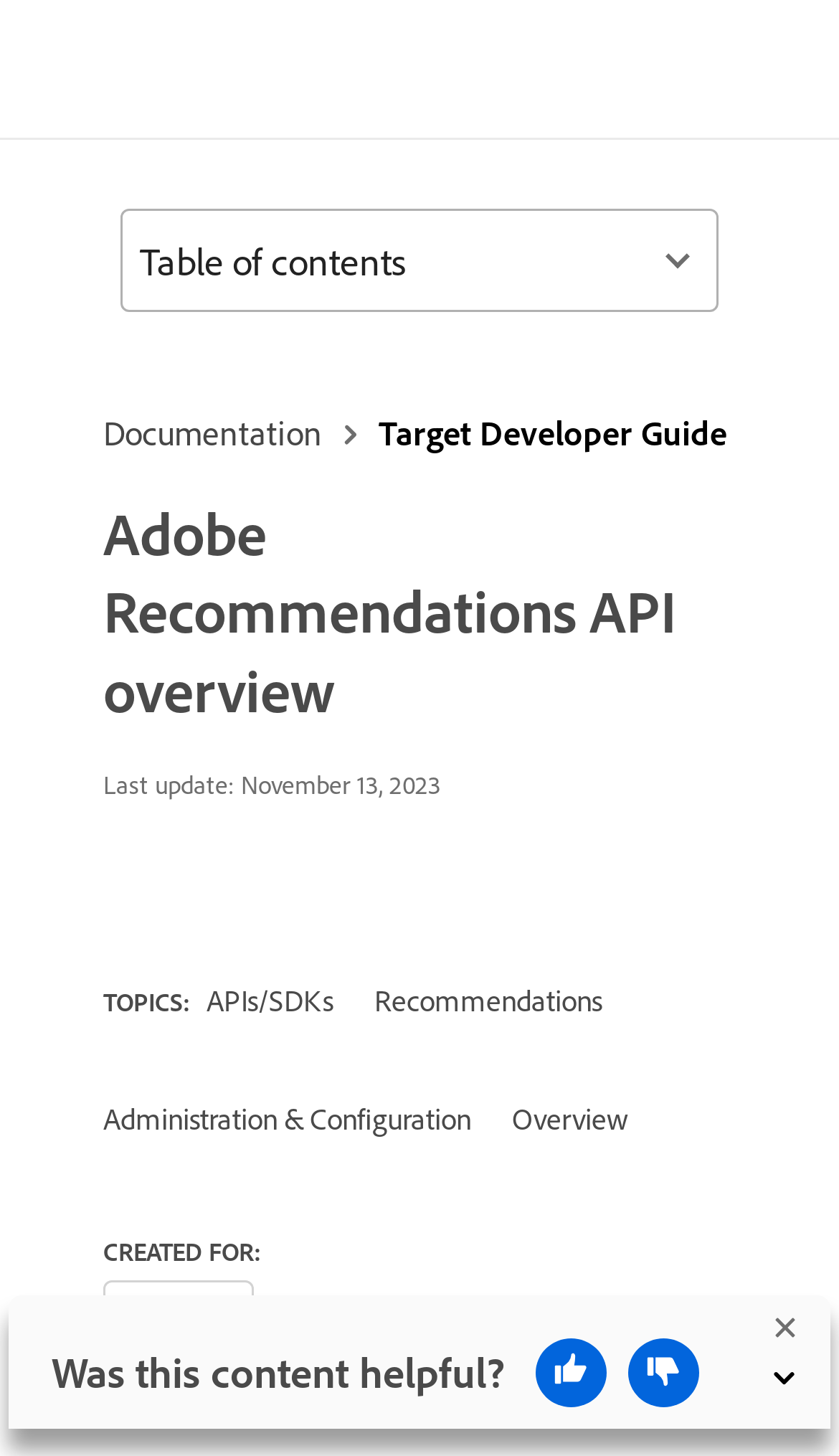What is the purpose of the button with a search icon?
Answer the question with a single word or phrase by looking at the picture.

Search